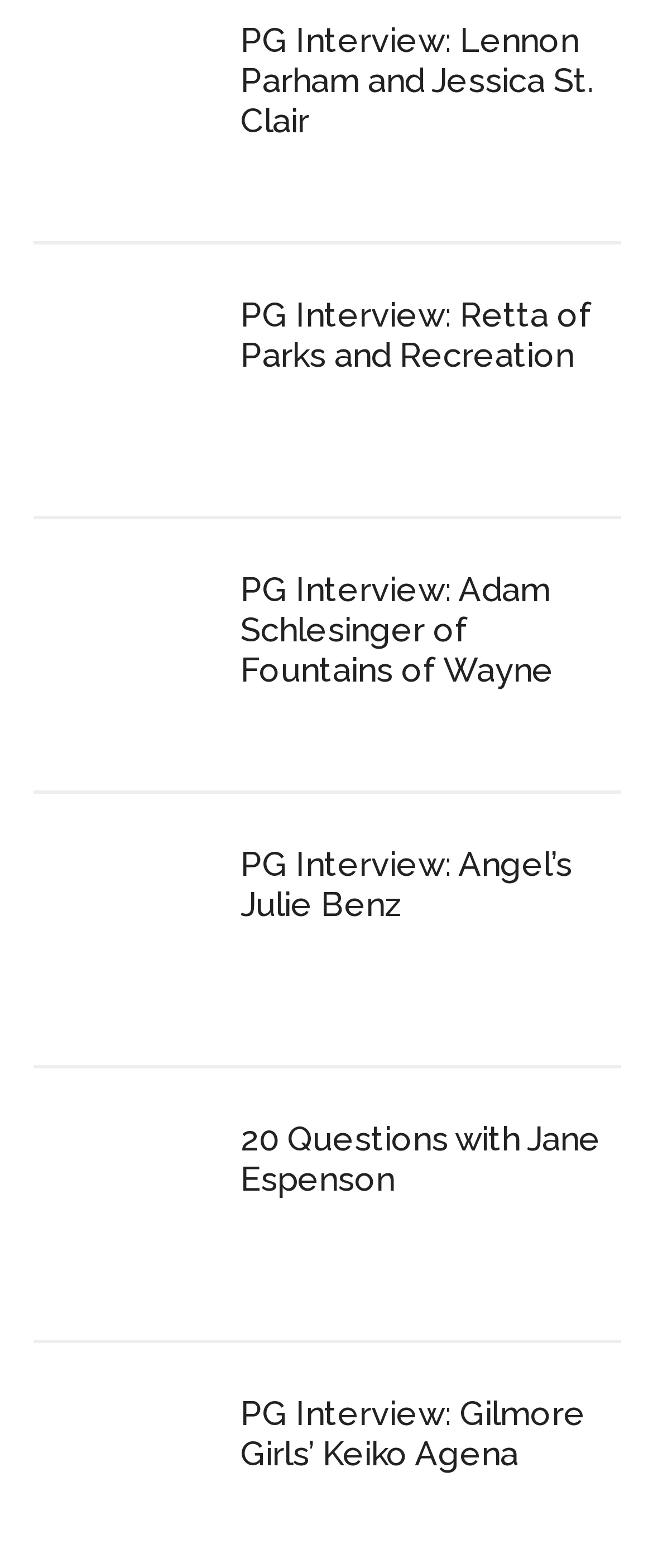What is the position of the interview with Jane Espenson?
Please look at the screenshot and answer using one word or phrase.

5th